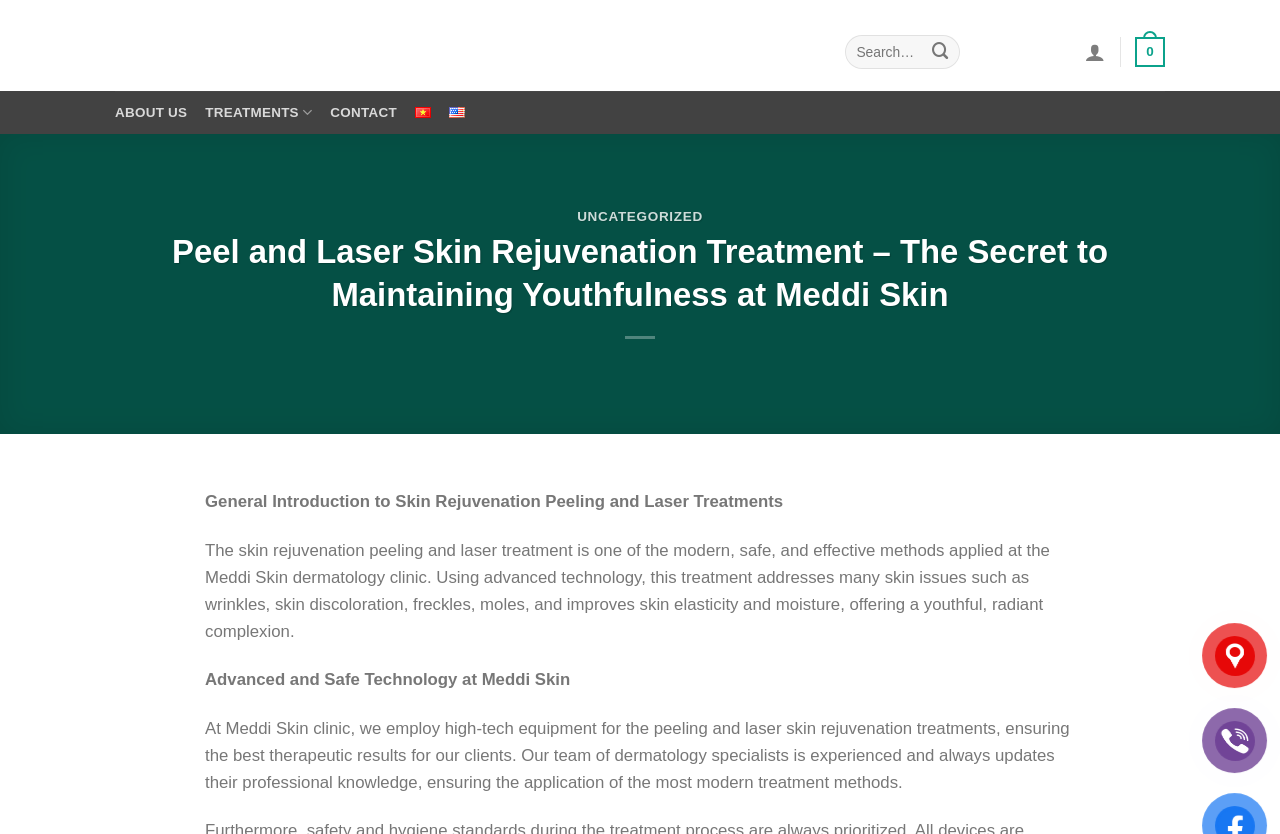Could you find the bounding box coordinates of the clickable area to complete this instruction: "View TREATMENTS"?

[0.16, 0.11, 0.244, 0.16]